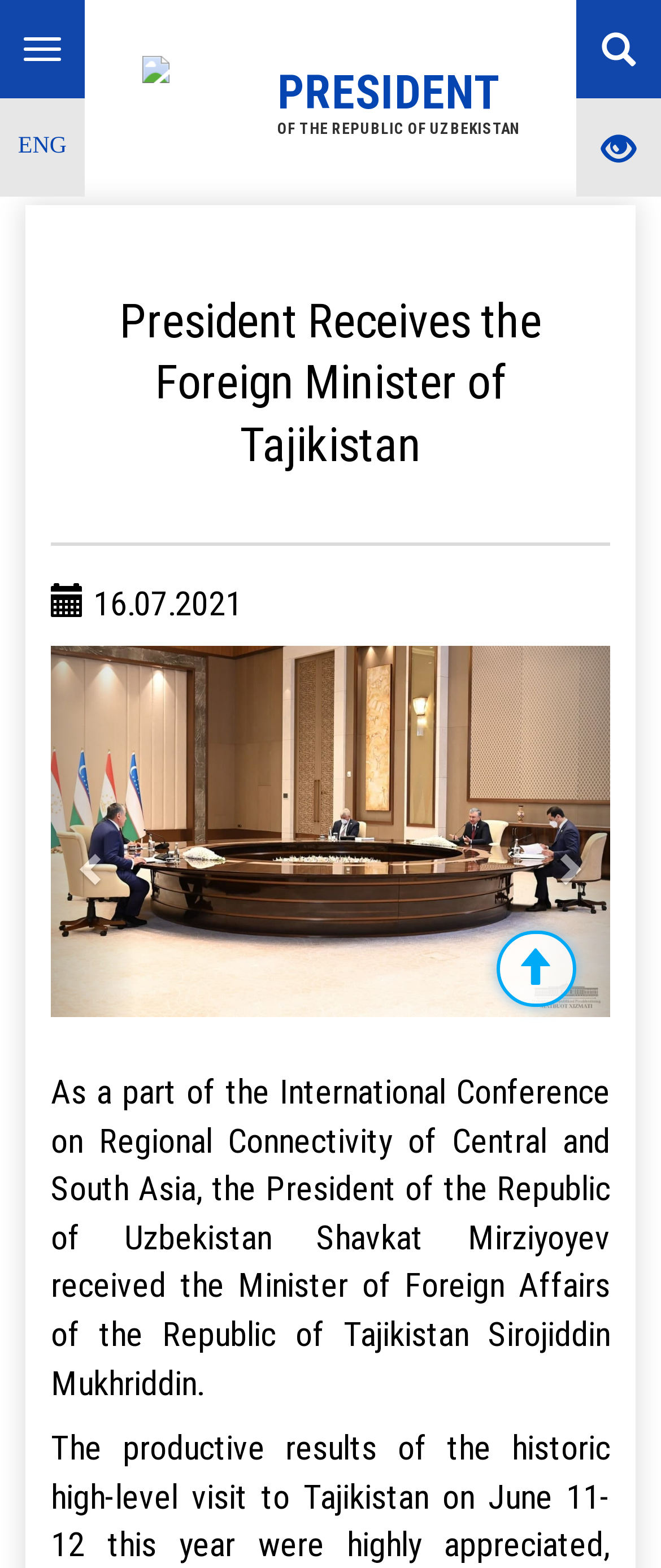What is the name of the president?
Look at the image and respond to the question as thoroughly as possible.

The name of the president can be found in the link 'PRESIDENT OF THE REPUBLIC OF UZBEKISTAN' which is a part of the LayoutTable element. This link is likely to be the title of the webpage or a navigation menu item, and it contains the name of the president.